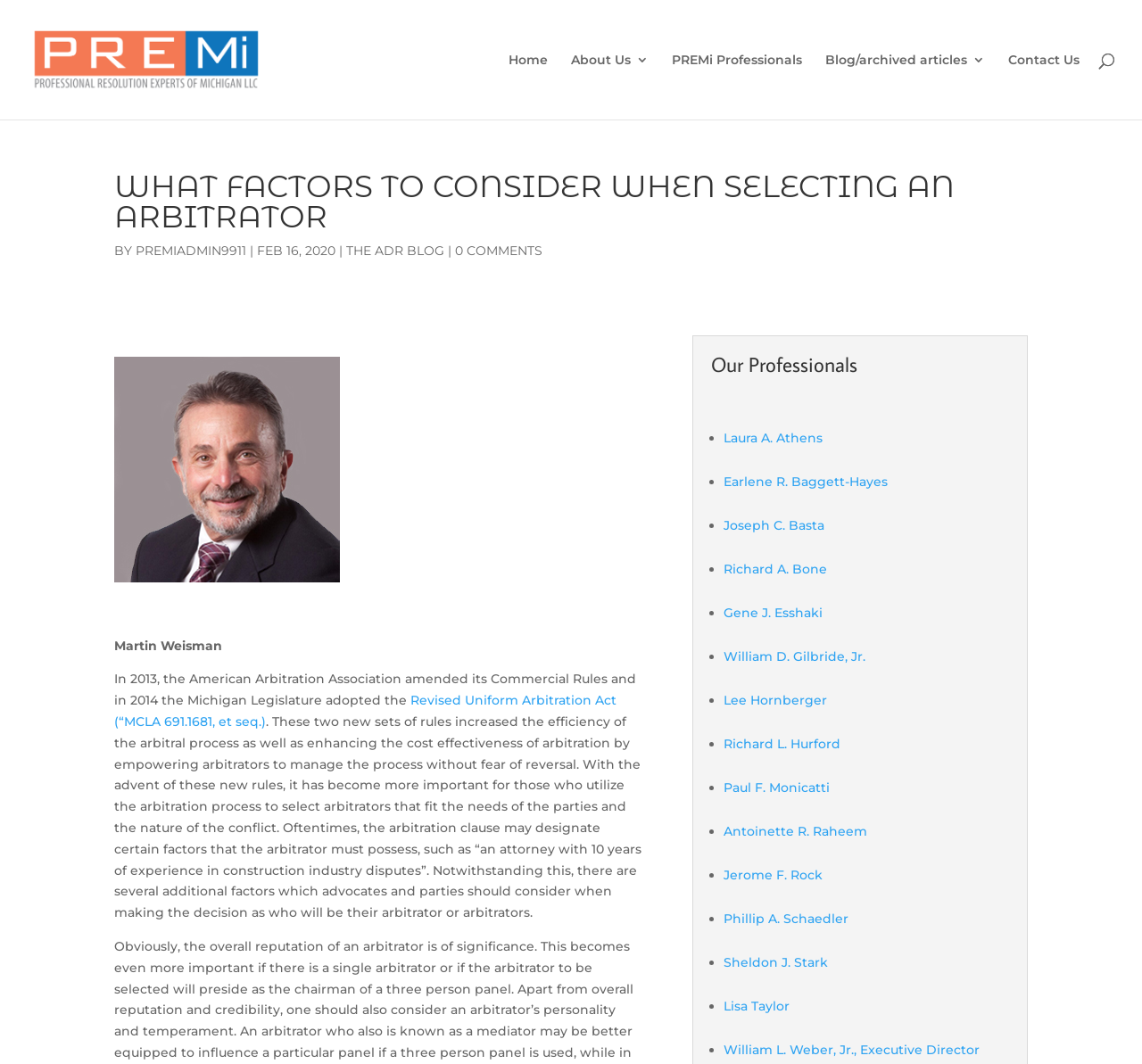What is the name of the blog?
Can you provide a detailed and comprehensive answer to the question?

The name of the blog can be found by looking at the link above the article content, where it says 'THE ADR BLOG'. This indicates that the blog is called THE ADR BLOG.